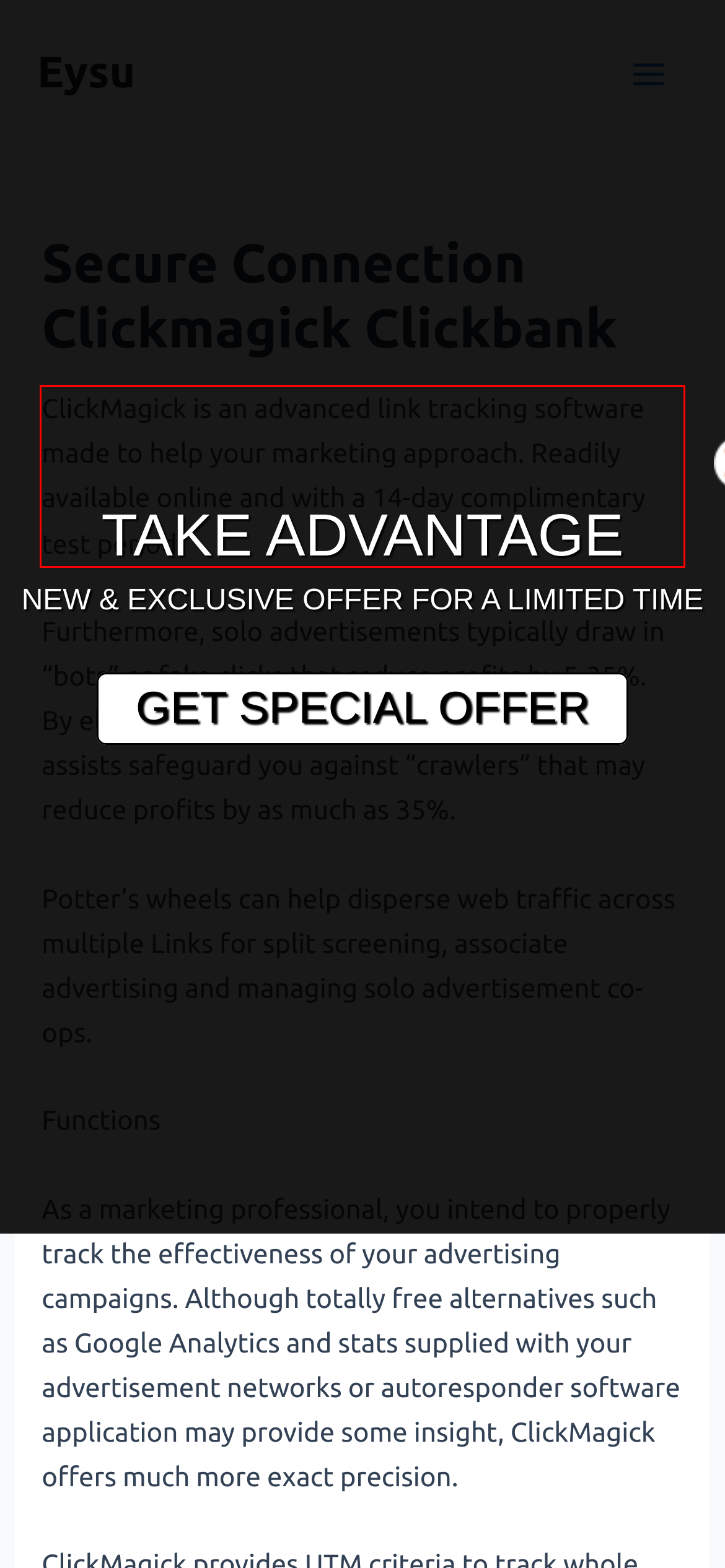You are given a screenshot with a red rectangle. Identify and extract the text within this red bounding box using OCR.

ClickMagick is an advanced link tracking software made to help your marketing approach. Readily available online and with a 14-day complimentary test period.